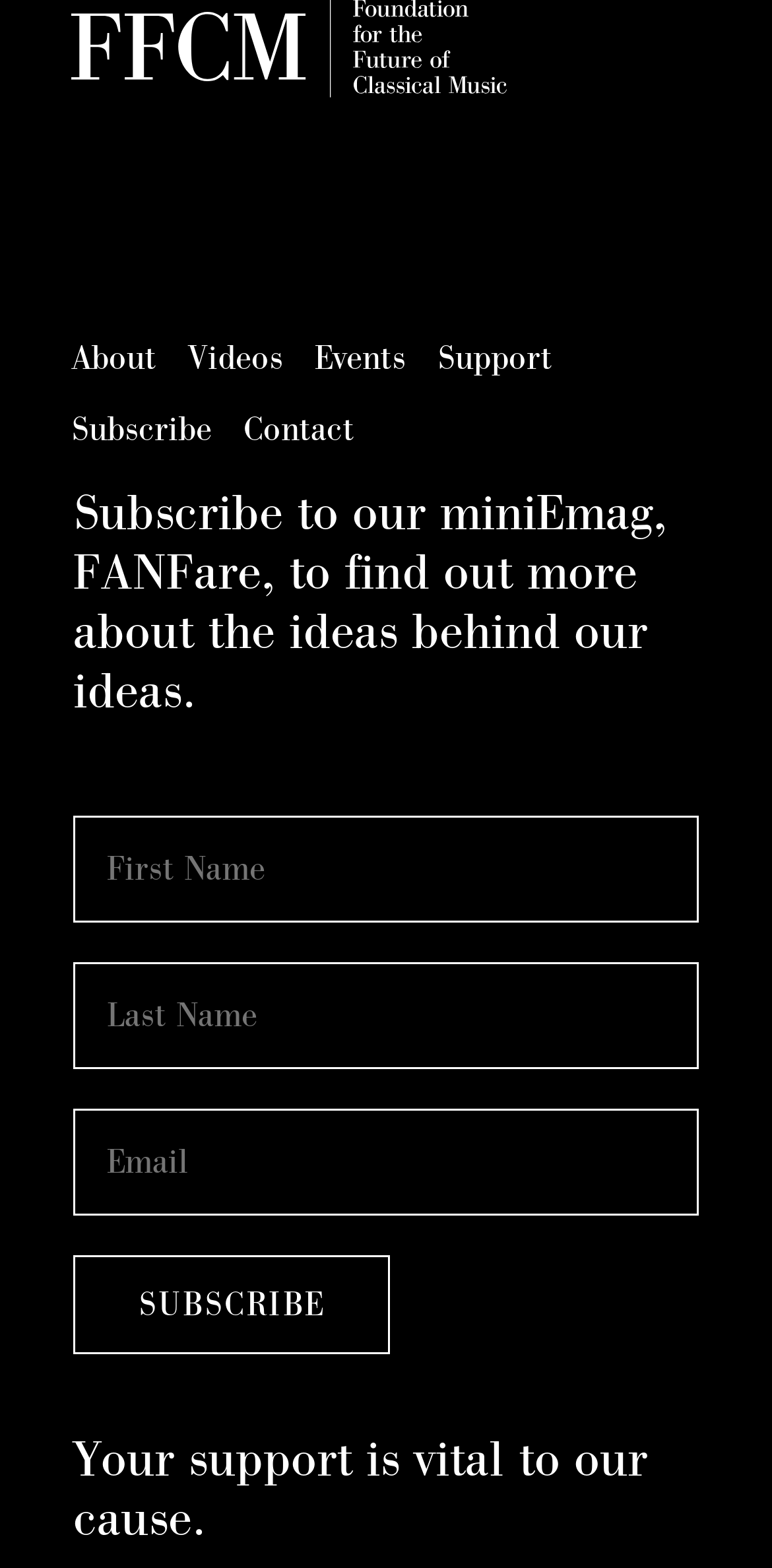Identify the bounding box for the described UI element: "name="name-2" placeholder="Last Name"".

[0.095, 0.613, 0.905, 0.682]